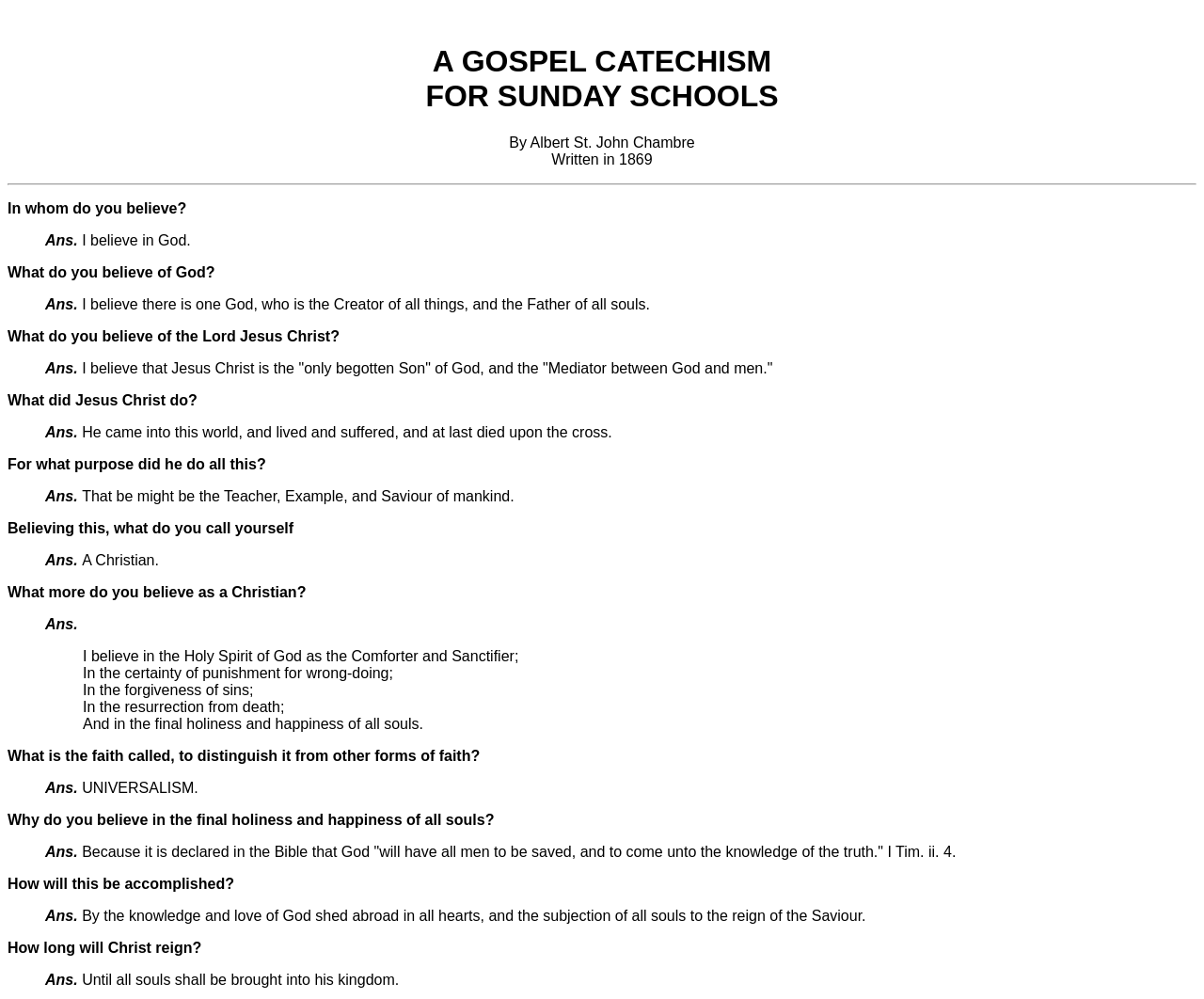Please locate and retrieve the main header text of the webpage.

A GOSPEL CATECHISM
FOR SUNDAY SCHOOLS